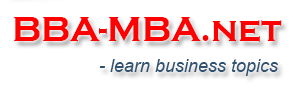What tone does the visual representation convey?
We need a detailed and meticulous answer to the question.

The logo and tagline combination gives a professional and educational tone, which is suitable for attracting students and professionals interested in advancing their knowledge in various business fields.